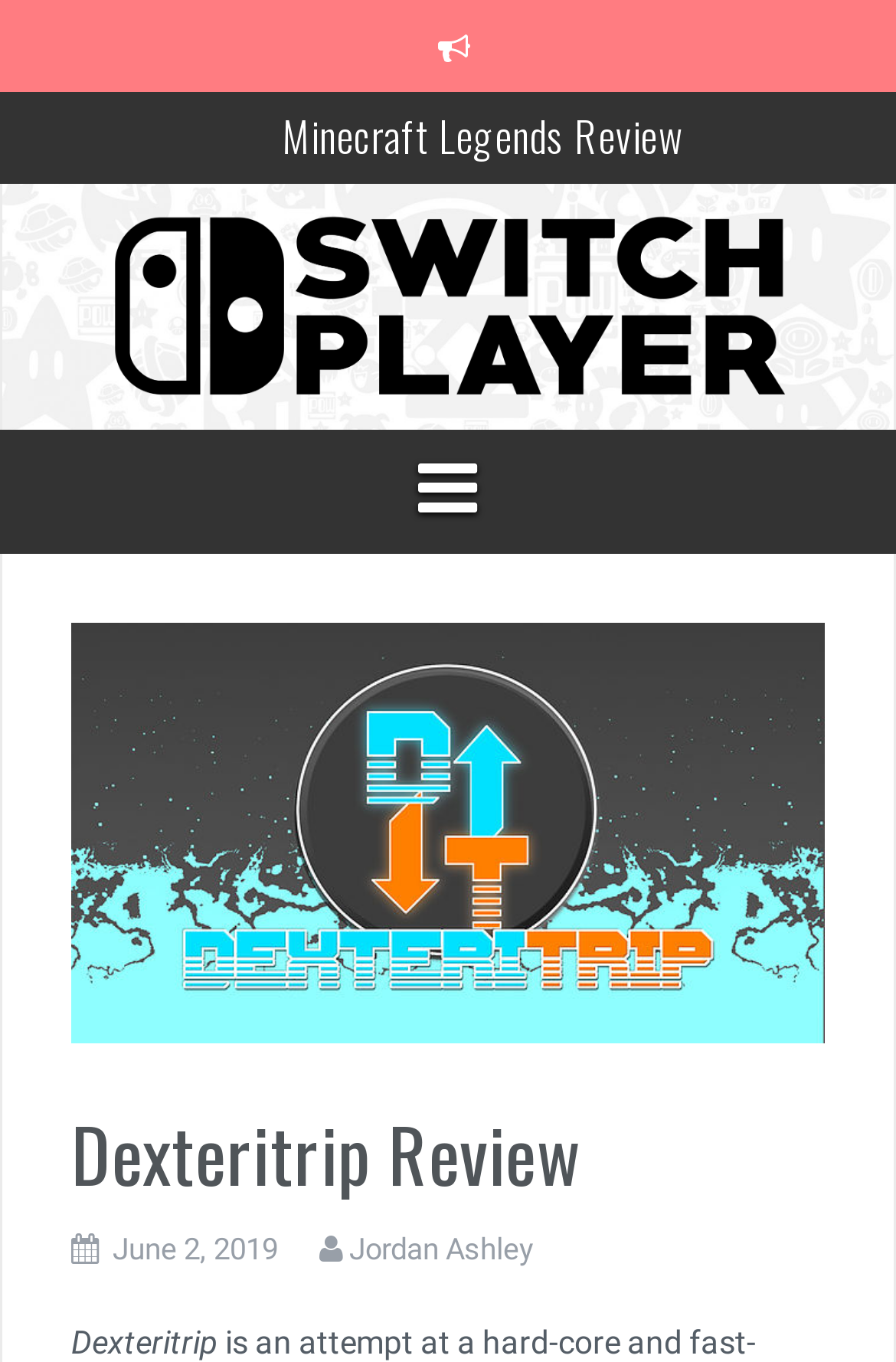Provide a brief response to the question below using a single word or phrase: 
Is the 'Switch Player' link an image or text?

Both